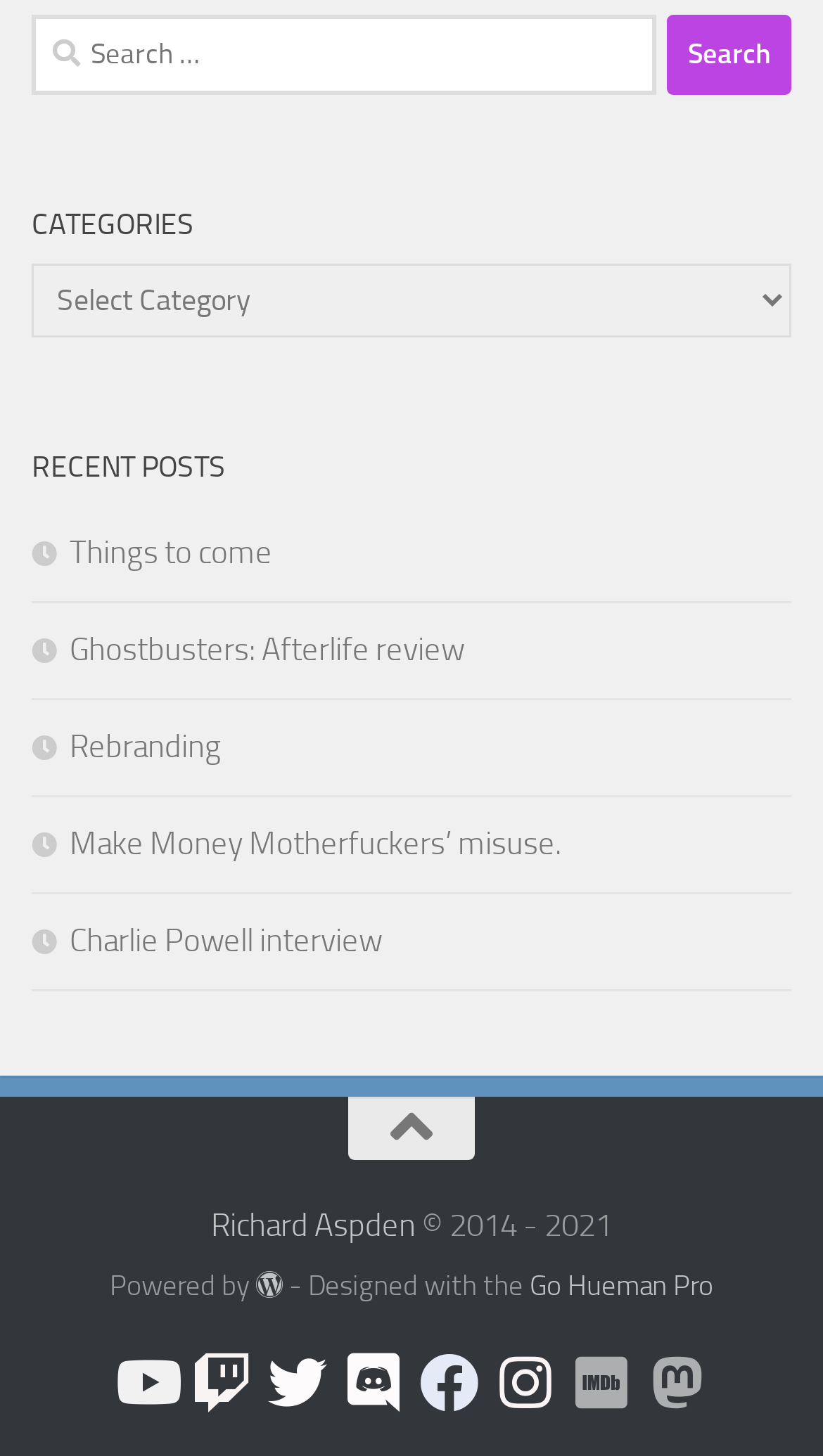What is the copyright year range?
Using the image, give a concise answer in the form of a single word or short phrase.

2014 - 2021